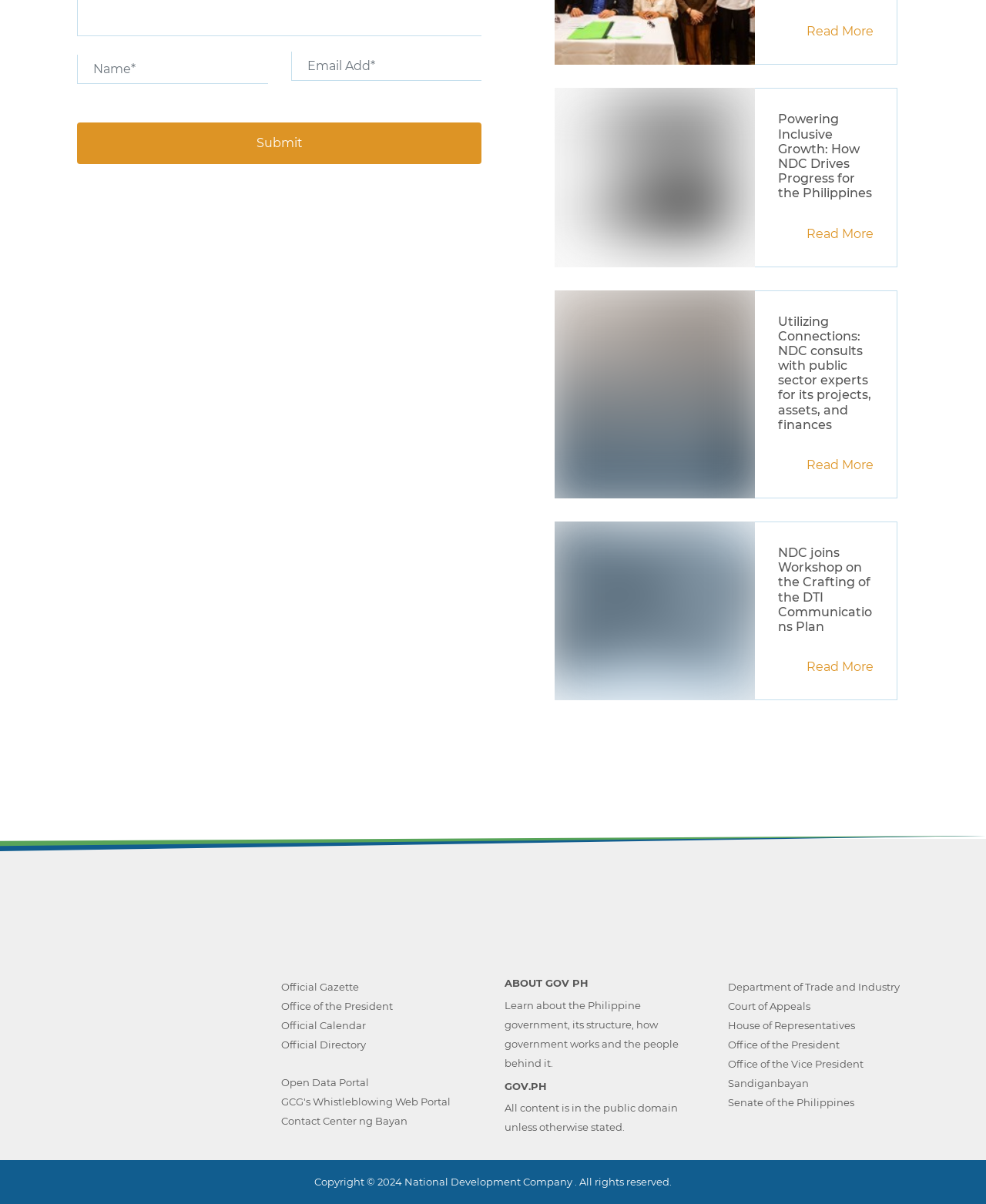Locate the bounding box coordinates of the clickable part needed for the task: "Enter text in the first input field".

[0.078, 0.046, 0.271, 0.07]